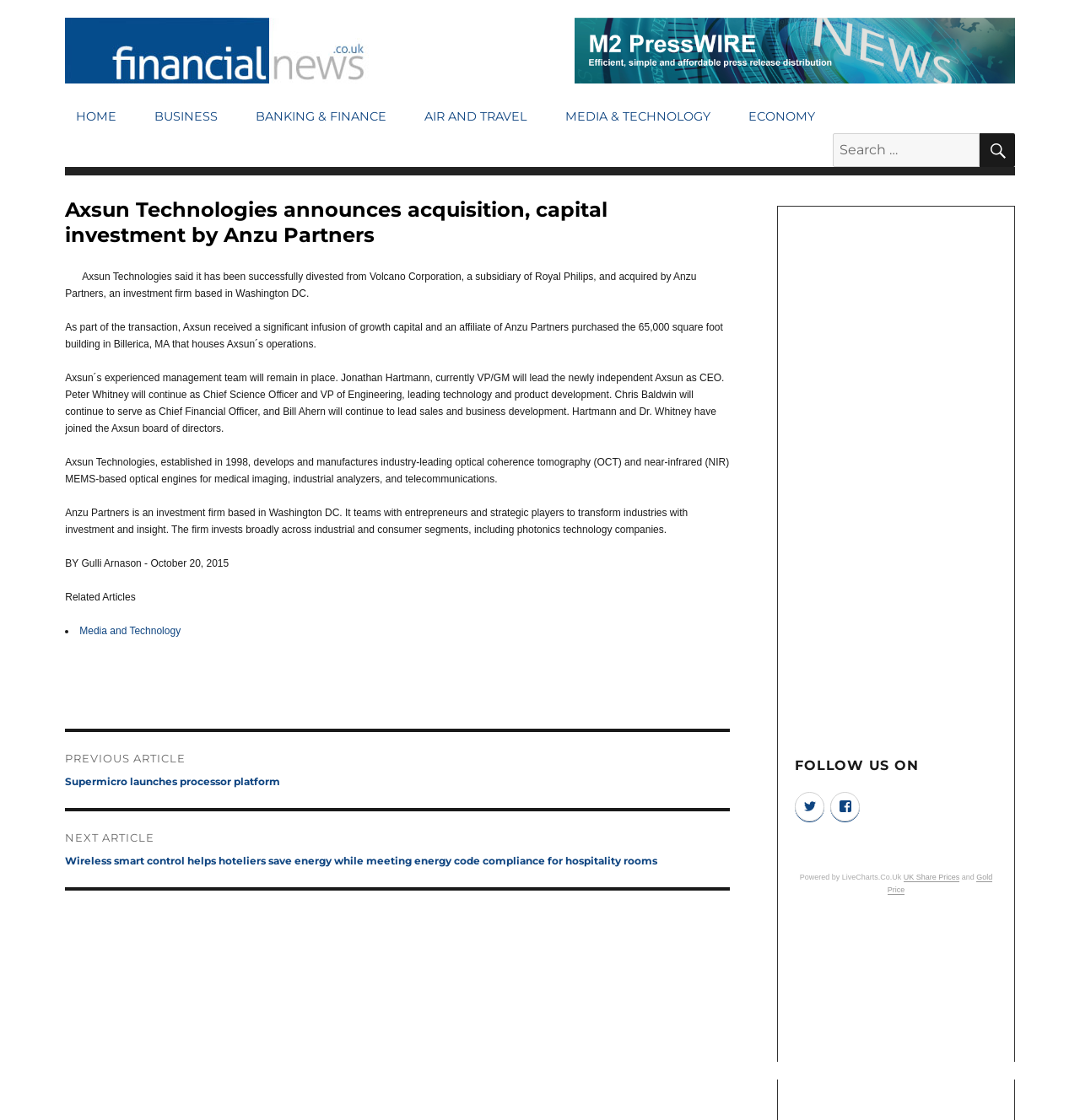What is the position of Jonathan Hartmann in the newly independent Axsun?
Please look at the screenshot and answer using one word or phrase.

CEO